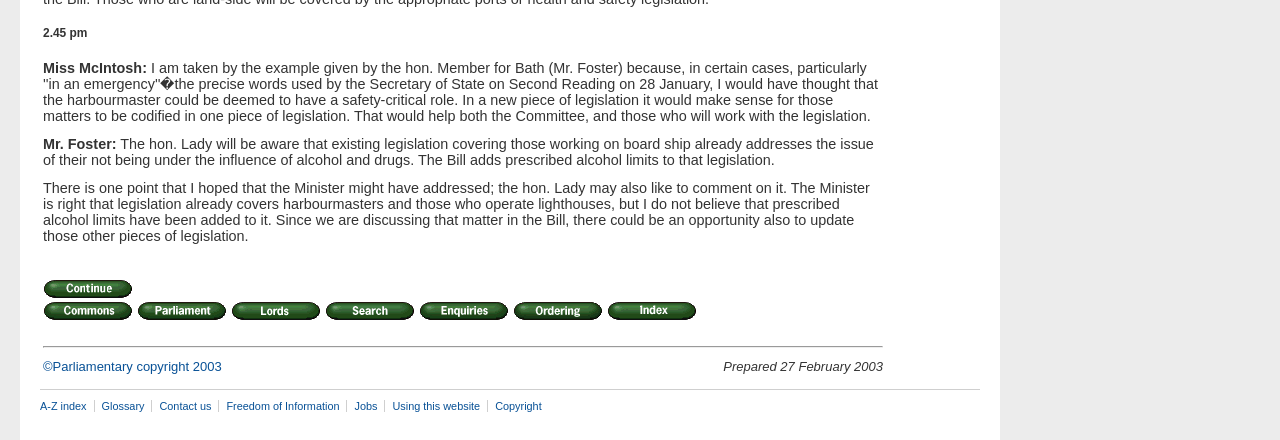Use a single word or phrase to answer this question: 
What is the copyright year mentioned at the bottom of the page?

2003